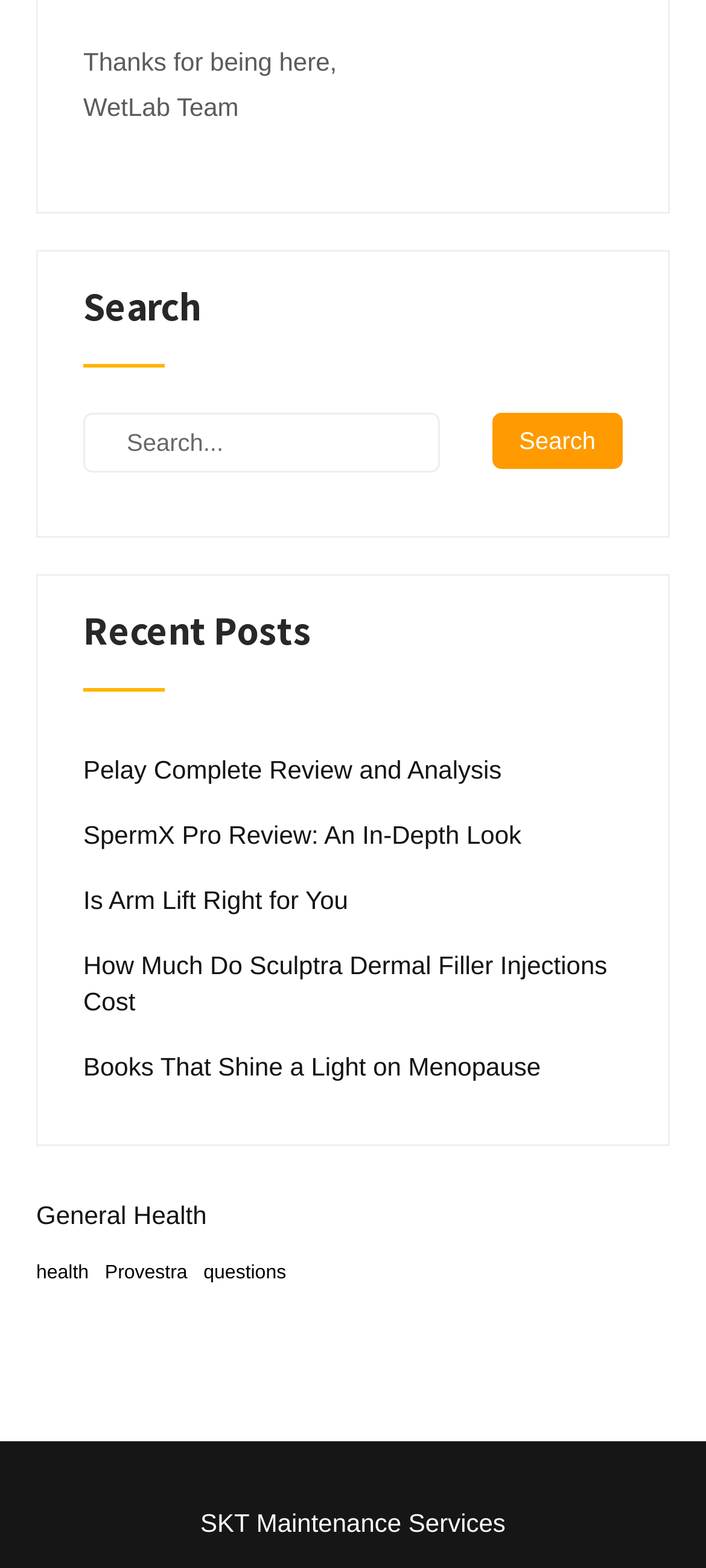Find the bounding box coordinates of the element you need to click on to perform this action: 'view health related posts'. The coordinates should be represented by four float values between 0 and 1, in the format [left, top, right, bottom].

[0.051, 0.798, 0.126, 0.827]